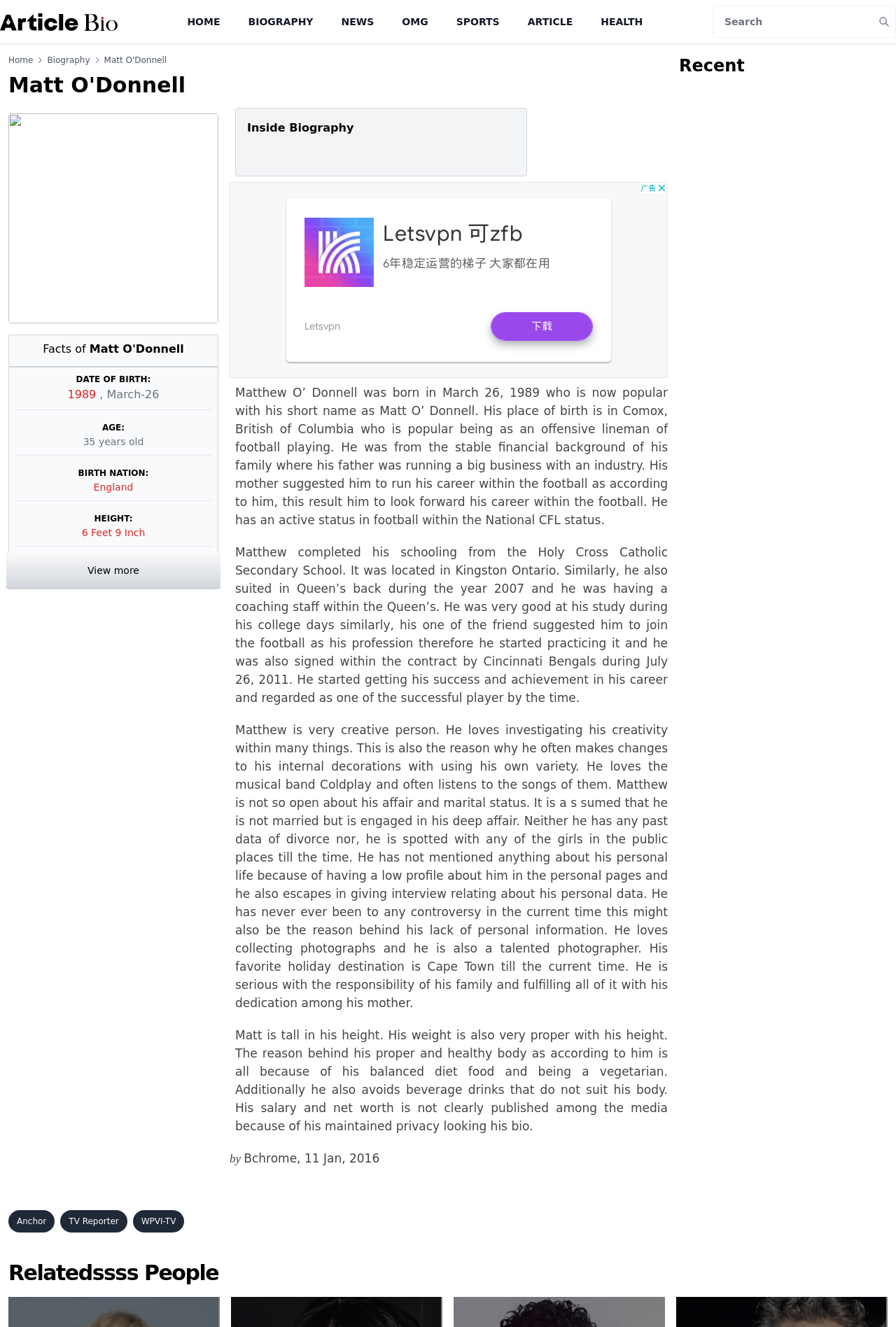What is the name of the band Matt O'Donnell loves?
Please look at the screenshot and answer using one word or phrase.

Coldplay